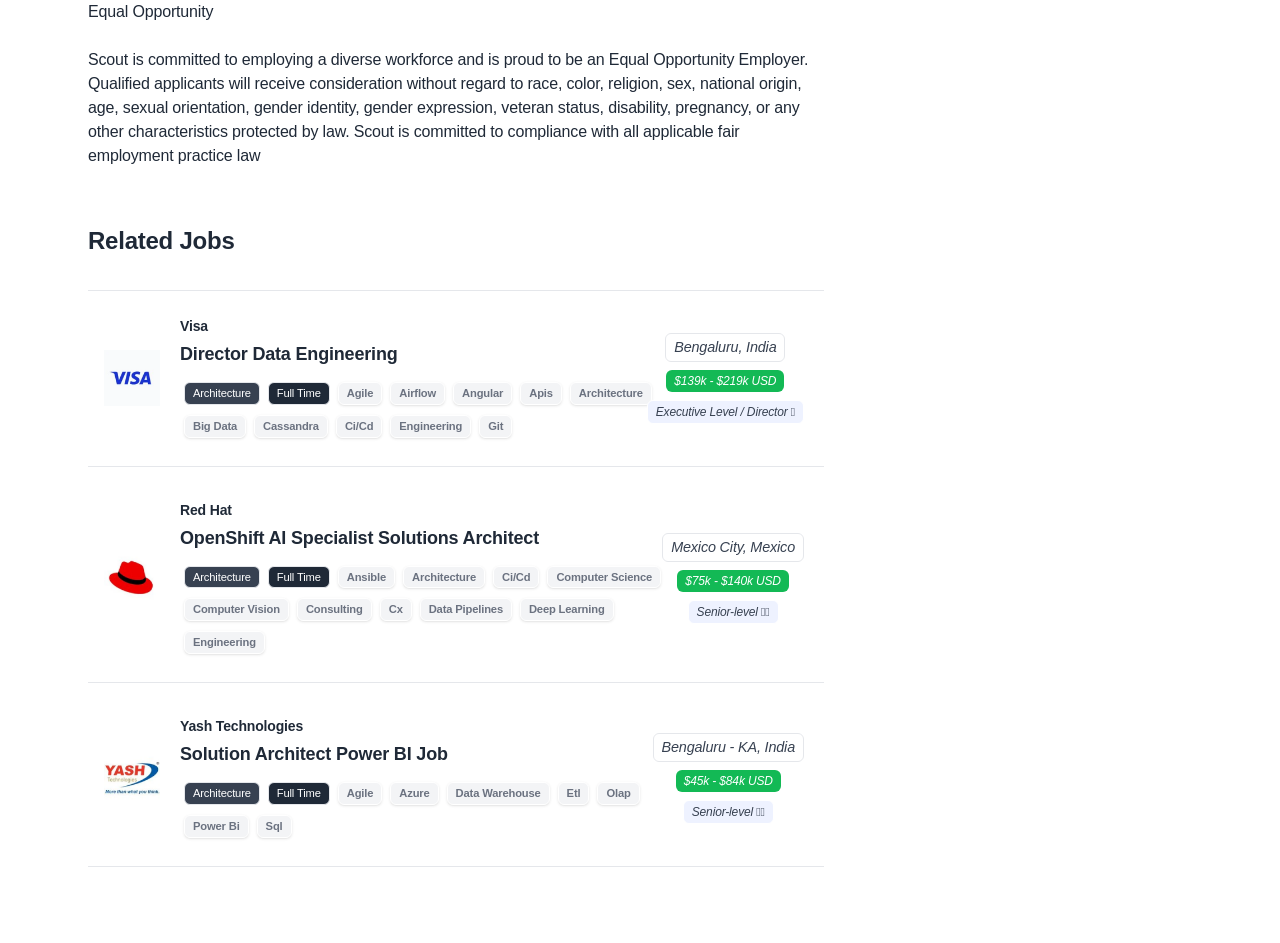What is the company name of the first job posting?
Answer the question with a thorough and detailed explanation.

The first job posting is 'Director Data Engineering' and it is from the company 'Scout', which is indicated by the heading 'Visa' above the job title.